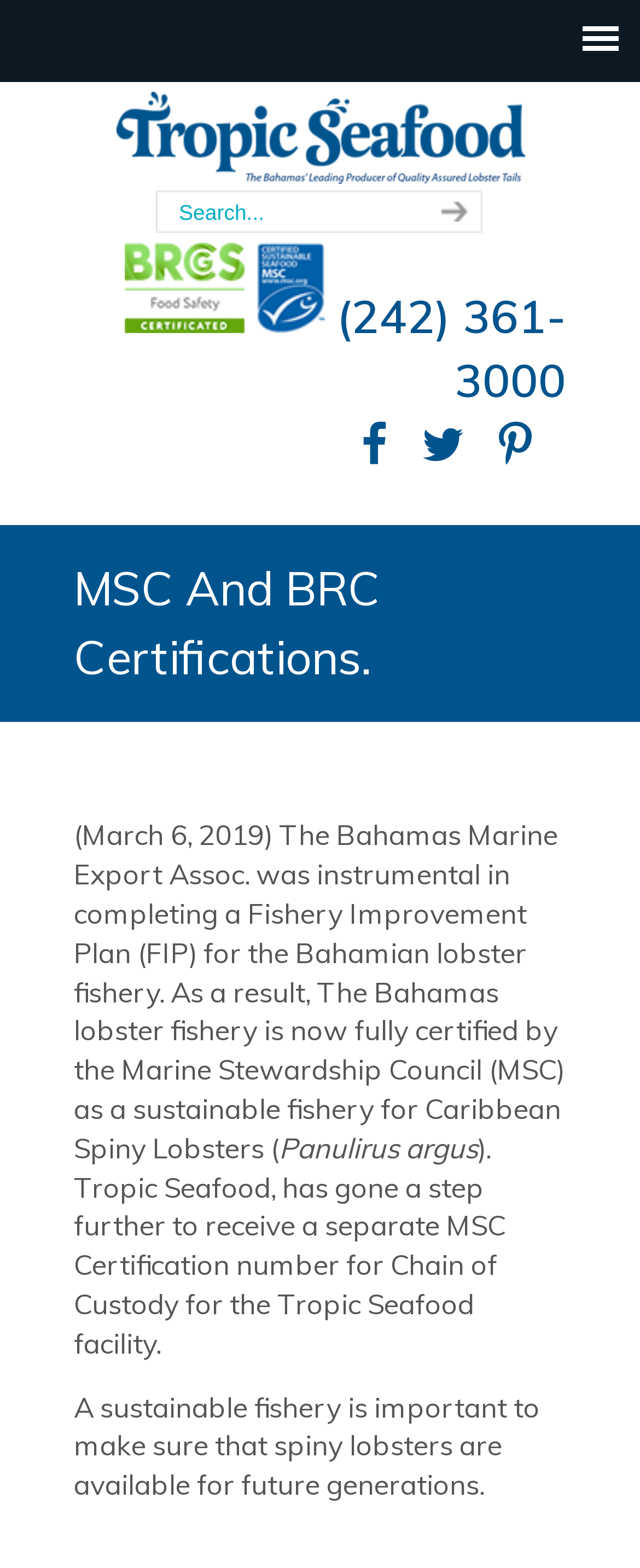What is the phone number of Tropic Seafood?
Using the details from the image, give an elaborate explanation to answer the question.

I found the phone number by looking at the layout table with the bounding box coordinates [0.115, 0.155, 0.885, 0.304]. Inside this table, I found a static text element with the phone number '(242) 361-3000' at coordinates [0.526, 0.183, 0.885, 0.261].